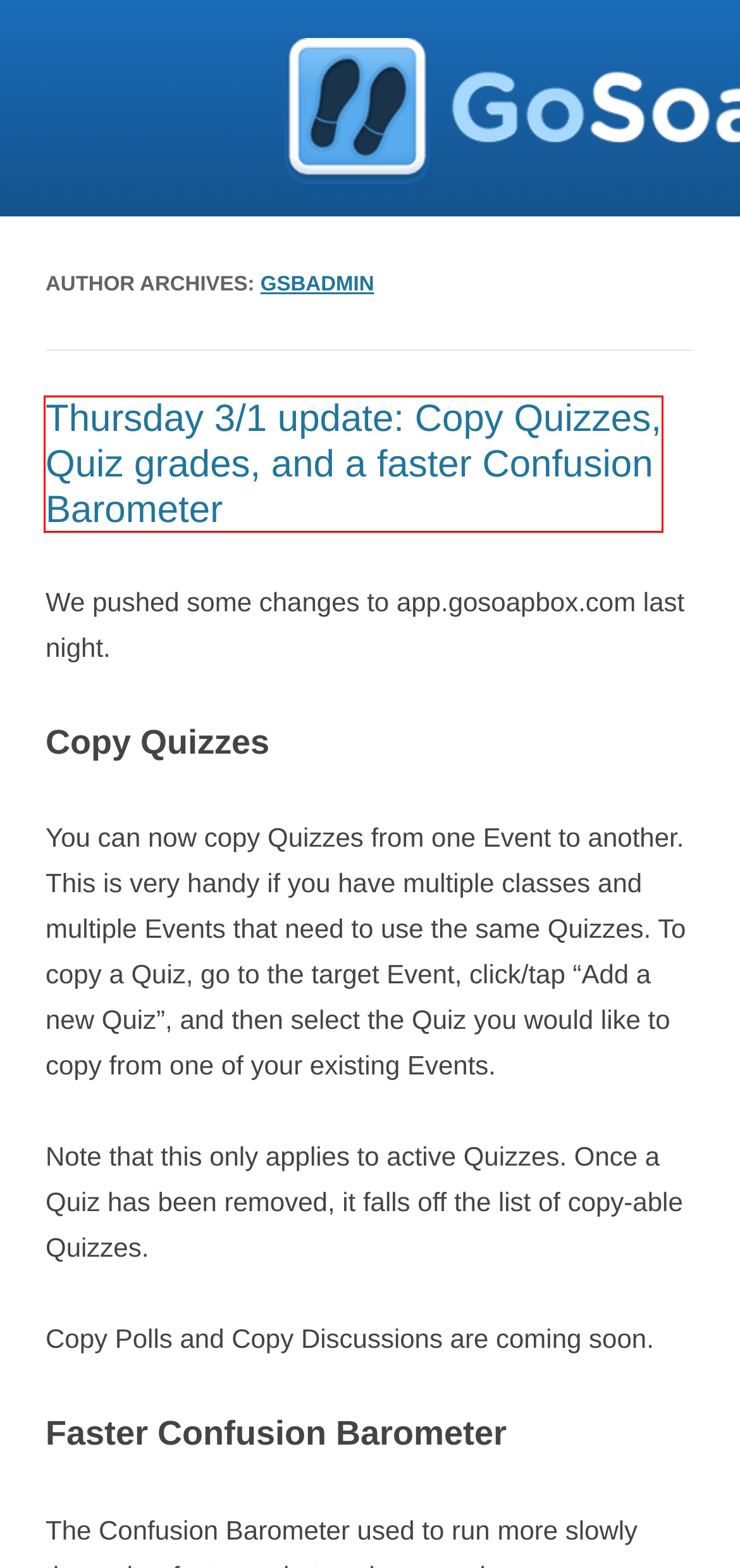You’re provided with a screenshot of a webpage that has a red bounding box around an element. Choose the best matching webpage description for the new page after clicking the element in the red box. The options are:
A. 皇冠的登录入口|中国有限公司官网
B. Thursday 3/1 update: Copy Quizzes, Quiz grades, and a faster Confusion Barometer | GoSoapBox Blog
C. January | 2015 | GoSoapBox Blog
D. product updates | GoSoapBox Blog
E. New: See student replies to Q&A in downloadable spreadsheet | GoSoapBox Blog
F. July | 2012 | GoSoapBox Blog
G. Audience Engagement Platform – Live Audience Response and Polling Software
H. We Want To Make GoSoapBox Free To Use | GoSoapBox Blog

B